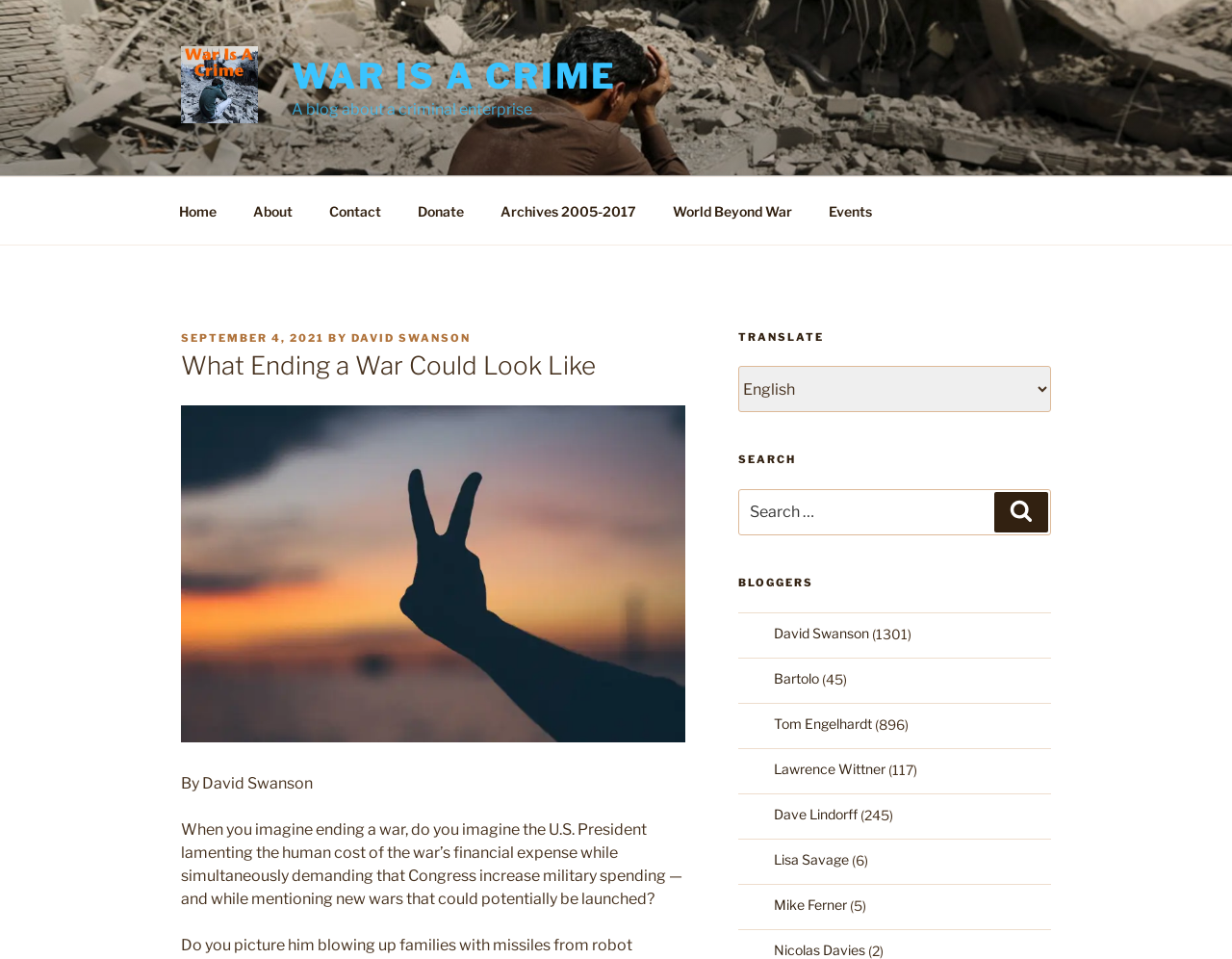How many bloggers are listed on the webpage?
Please provide a single word or phrase as your answer based on the image.

8